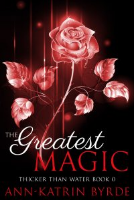Explain the details of the image you are viewing.

The image features the book cover of "The Greatest Magic," part of the "Thicker Than Water" series by Ann-Katrin Byrde. The design showcases a striking red rose, elegantly intertwined with ethereal floral elements against a dark background. The title, "The Greatest Magic," is prominently displayed in bold lettering, capturing attention with its vibrant color scheme that enhances the enchanting theme of the book. This cover hints at a story rich in romance and magic, inviting readers to delve into its intriguing narrative.